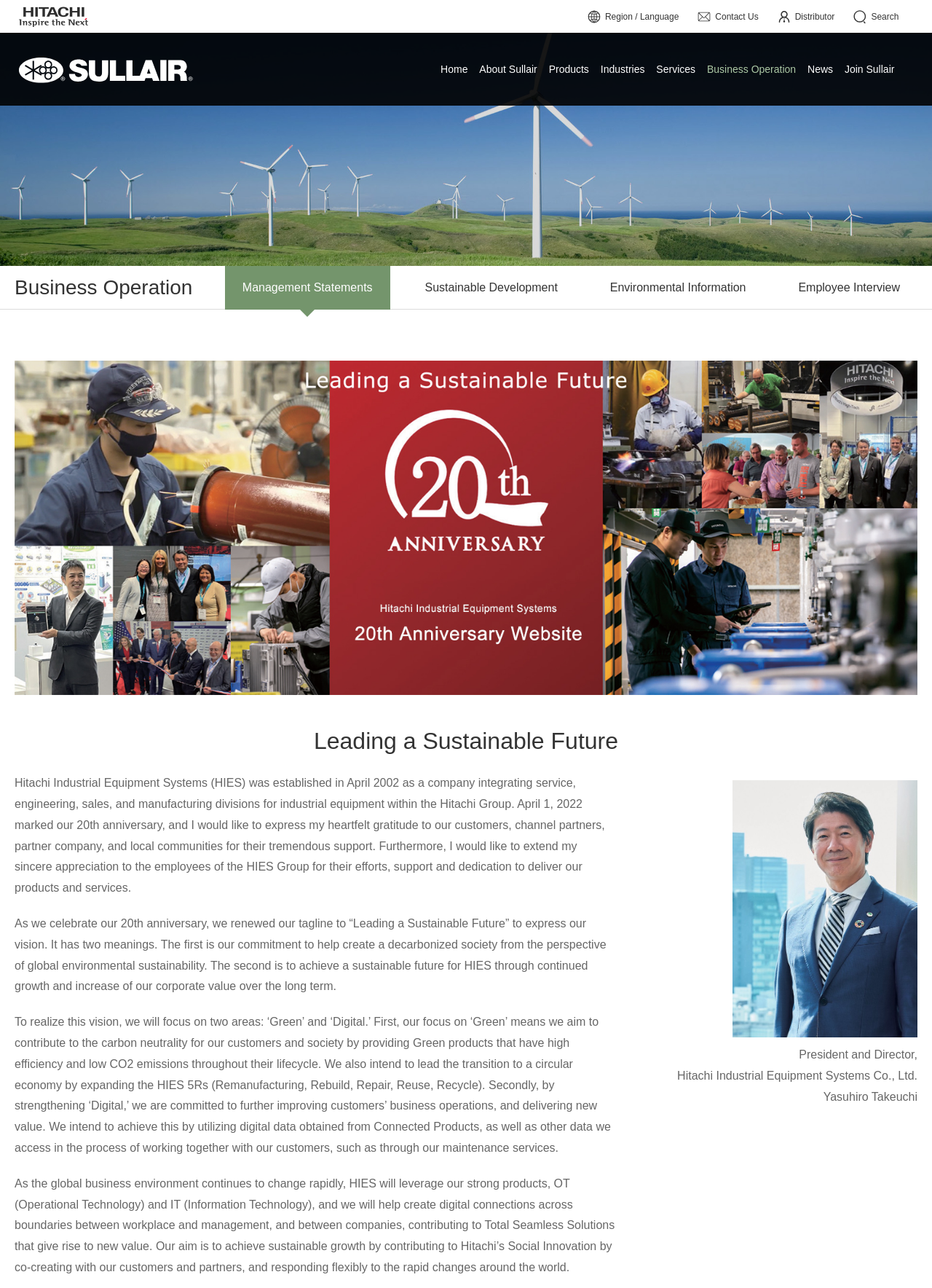Carefully observe the image and respond to the question with a detailed answer:
What are the two areas of focus for the company?

The static text on the webpage explains that the company will focus on two areas: 'Green' and 'Digital', to realize its vision of leading a sustainable future. The 'Green' focus is on providing products with high efficiency and low CO2 emissions, while the 'Digital' focus is on utilizing digital data to improve customers' business operations.